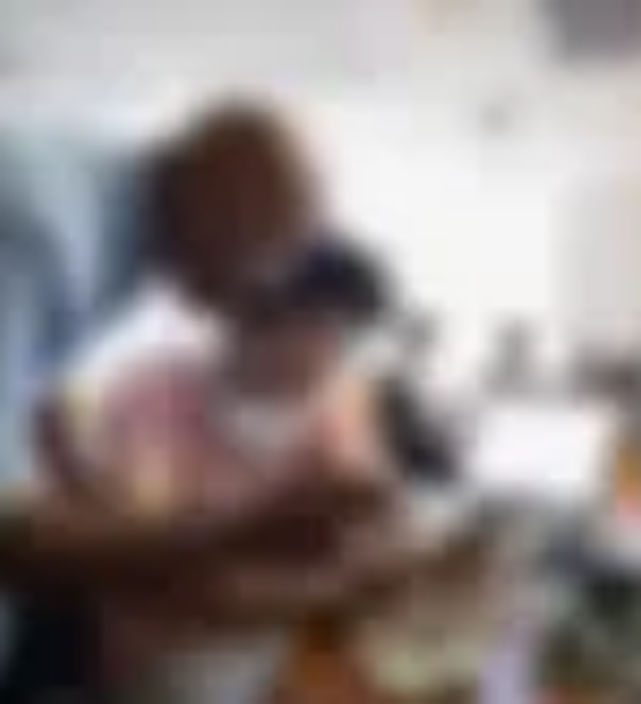What is the student likely doing in the image?
Look at the image and respond with a one-word or short-phrase answer.

Working on a task